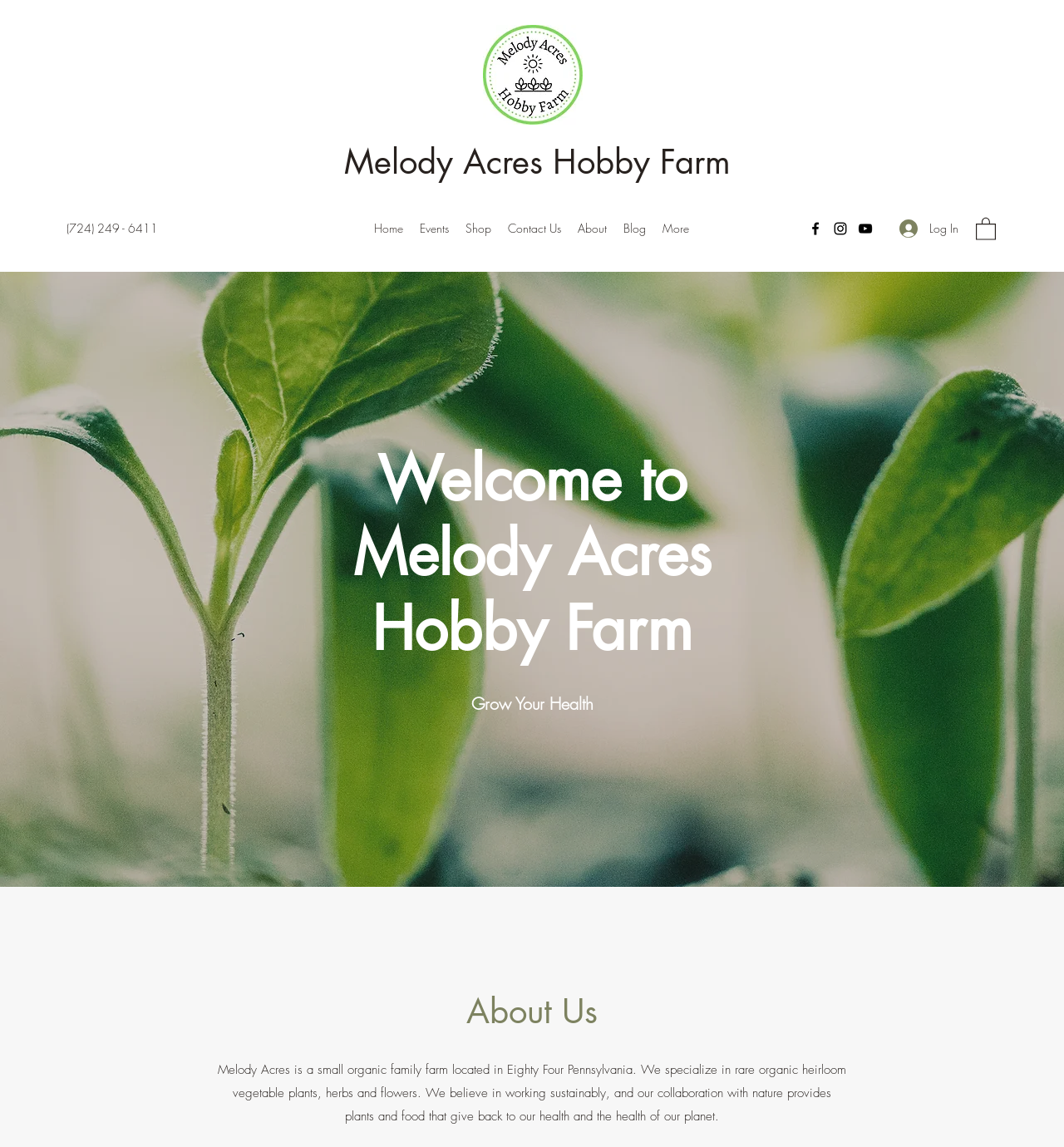Identify the bounding box coordinates for the element you need to click to achieve the following task: "Click the 'Home' link". Provide the bounding box coordinates as four float numbers between 0 and 1, in the form [left, top, right, bottom].

[0.344, 0.188, 0.387, 0.21]